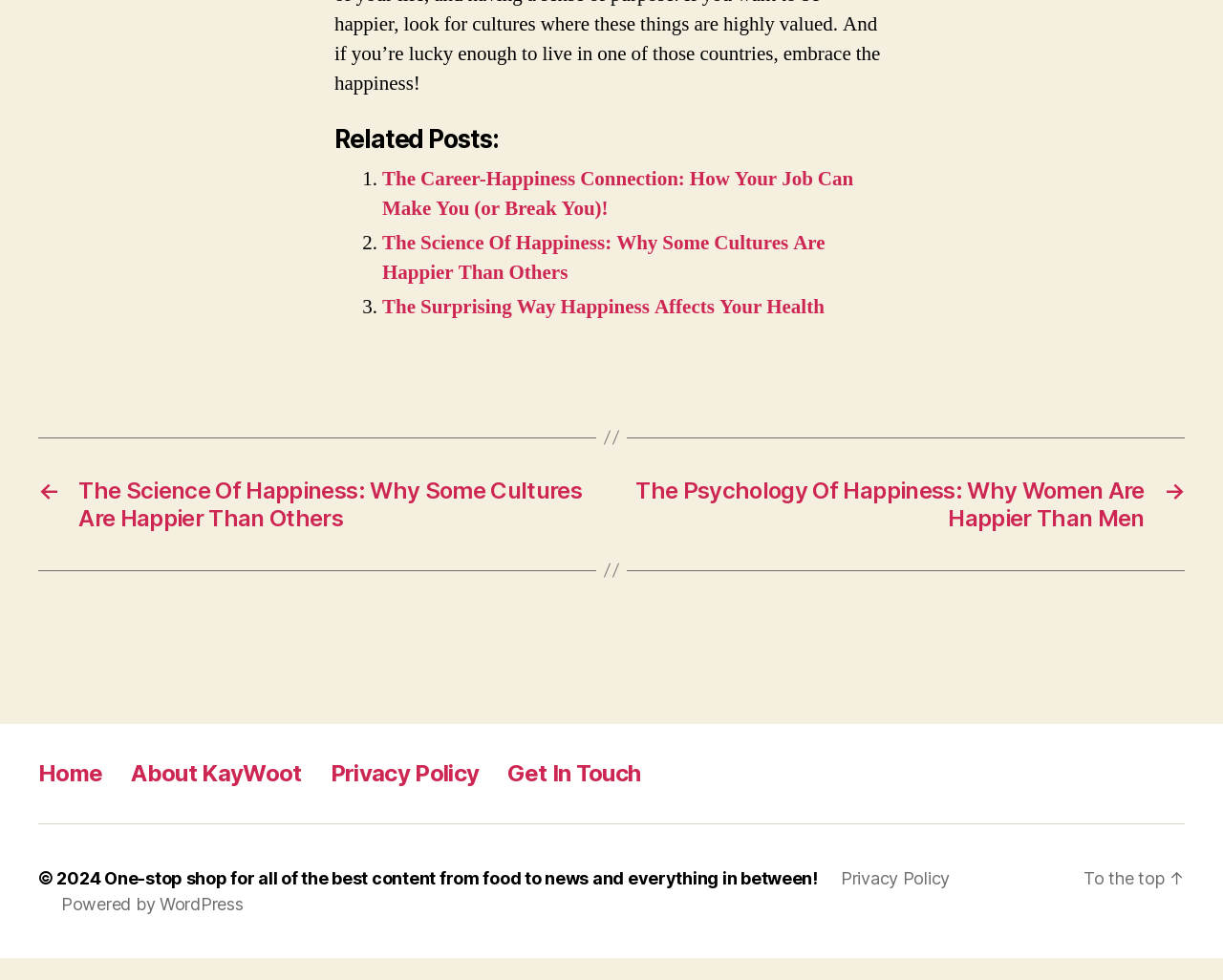What is the second related post about?
Please use the image to deliver a detailed and complete answer.

The second related post is about the science of happiness, as indicated by the link text 'The Science Of Happiness: Why Some Cultures Are Happier Than Others'.